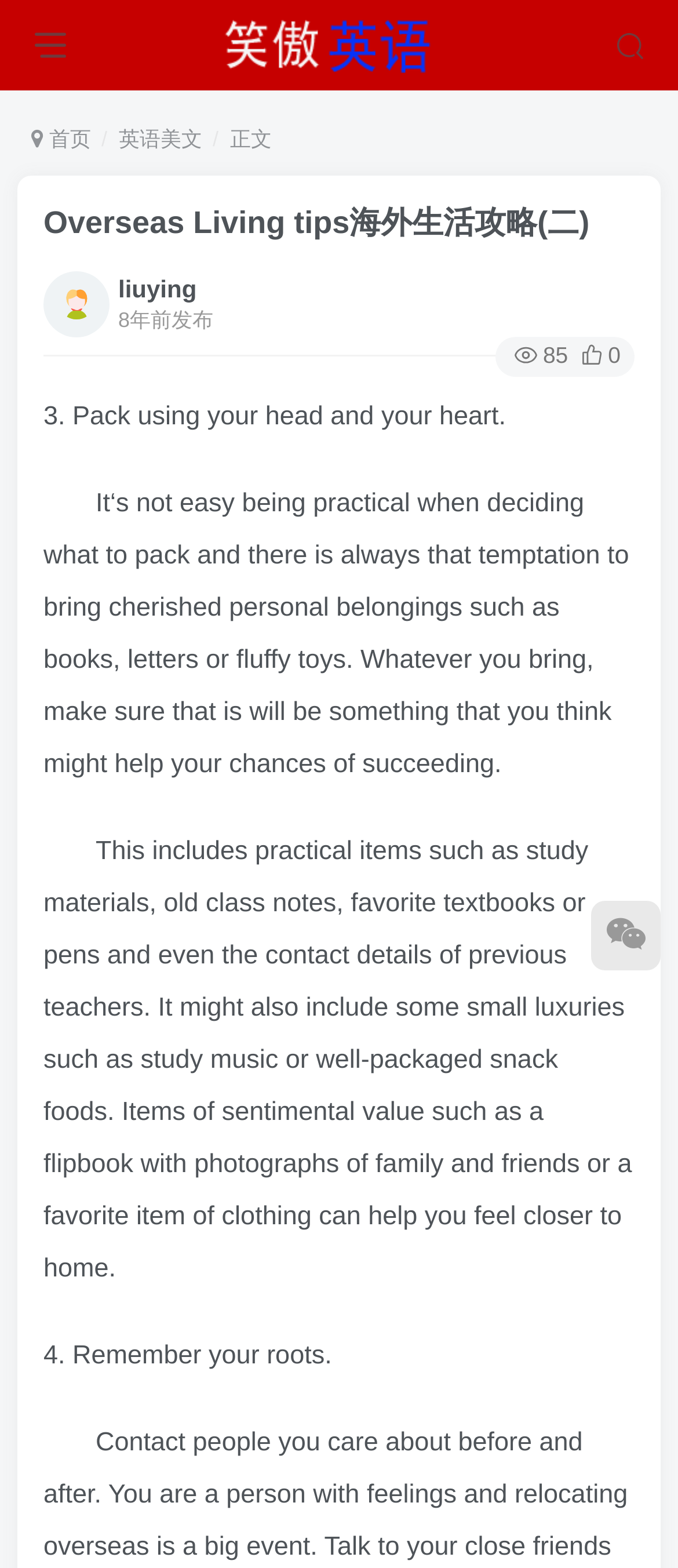Answer the question below in one word or phrase:
What is the main topic of this webpage?

Overseas Living tips